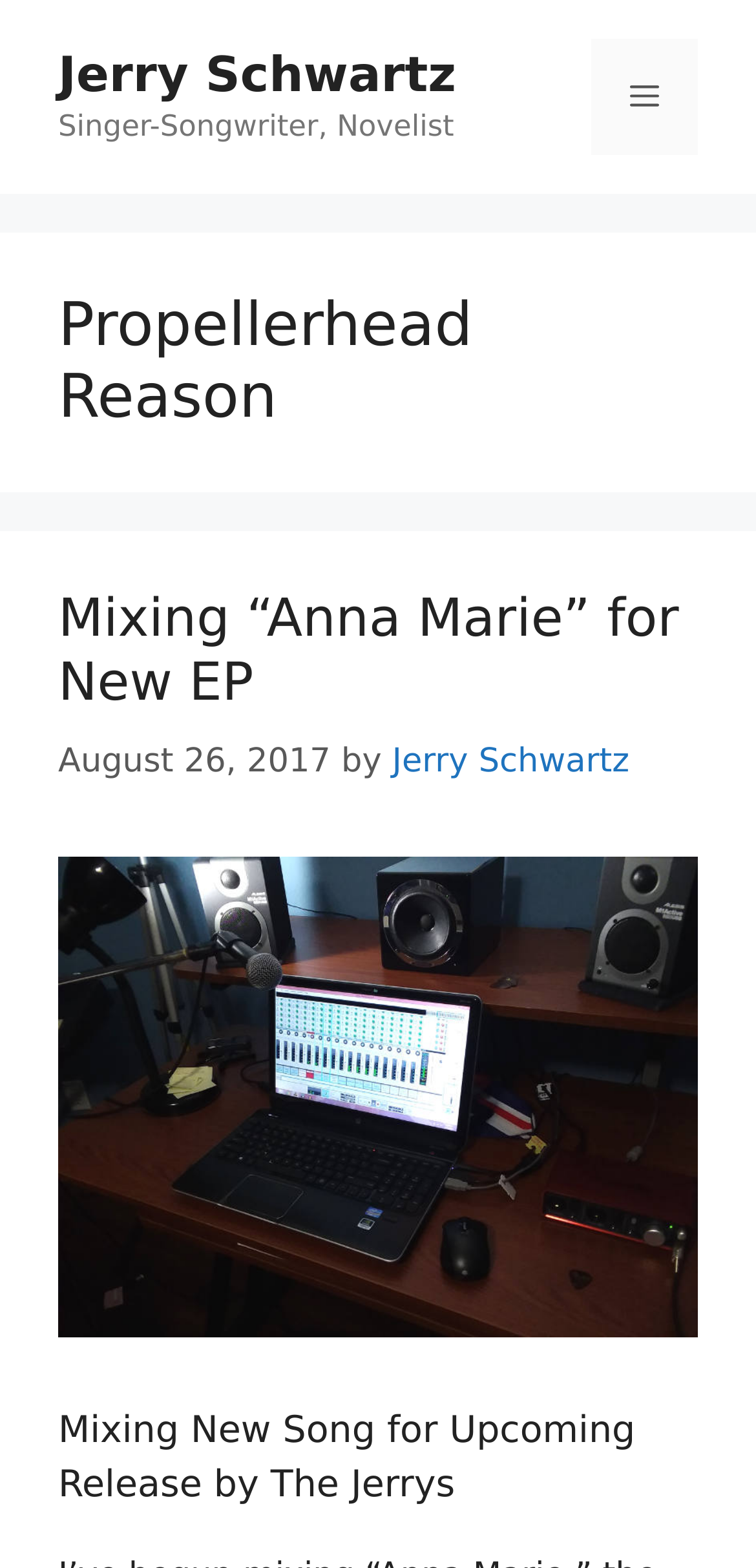Utilize the details in the image to give a detailed response to the question: Who is the author of the blog post?

The link 'Jerry Schwartz' next to the 'by' static text in the blog post section indicates that Jerry Schwartz is the author of the blog post.